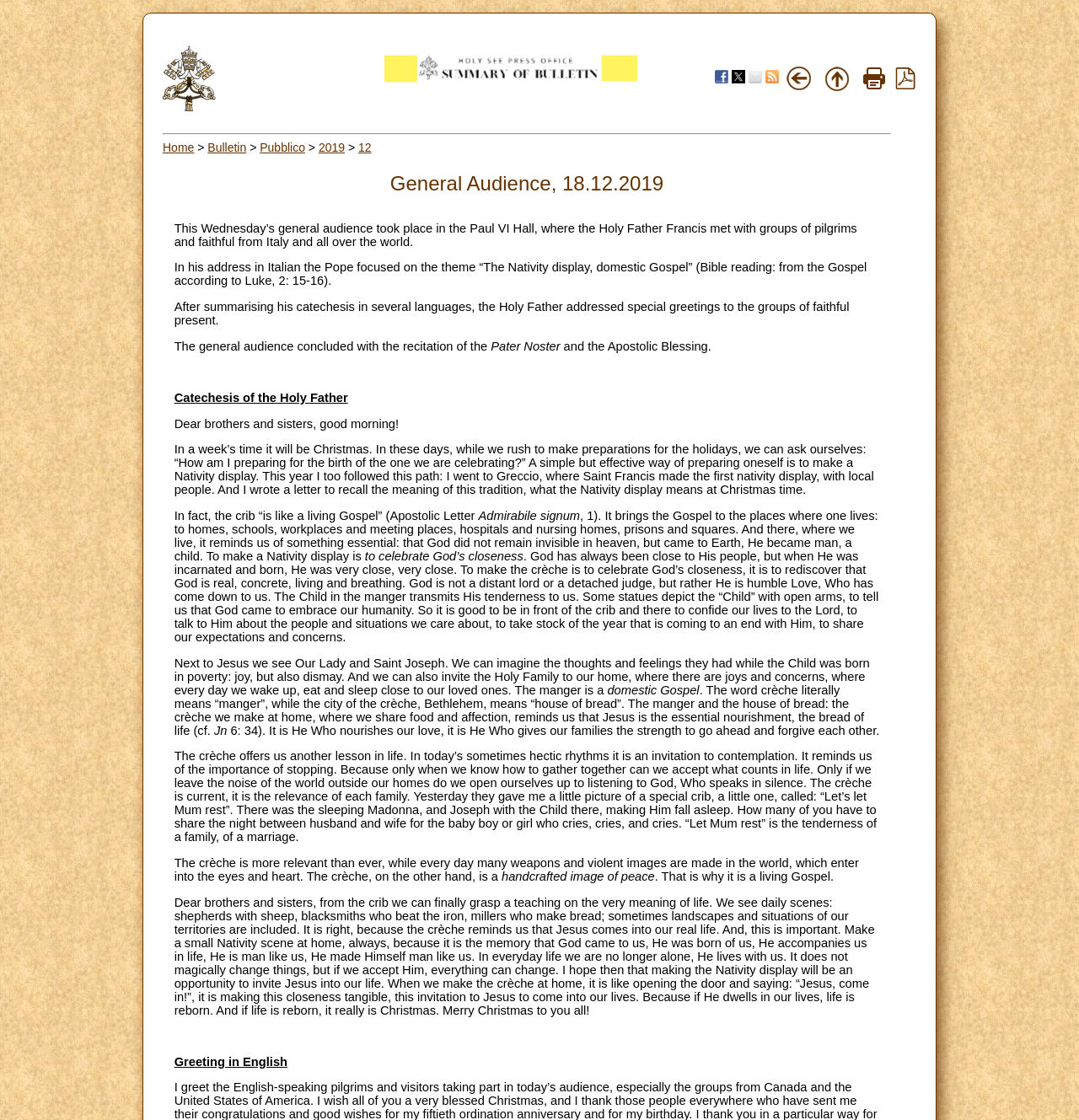How many links are there in the top row?
Refer to the image and provide a one-word or short phrase answer.

11